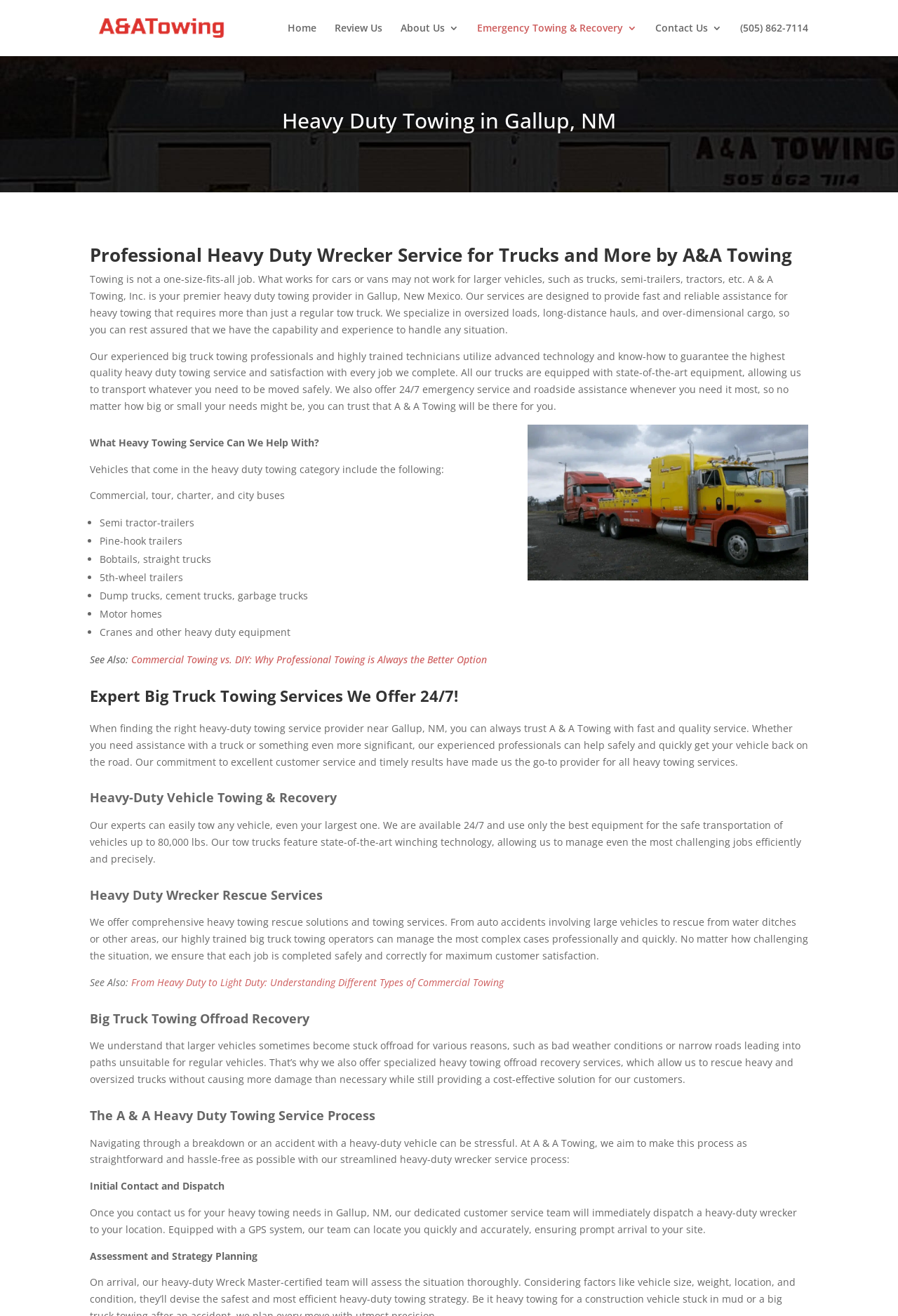Please locate the UI element described by "Emergency Towing & Recovery" and provide its bounding box coordinates.

[0.531, 0.018, 0.709, 0.043]